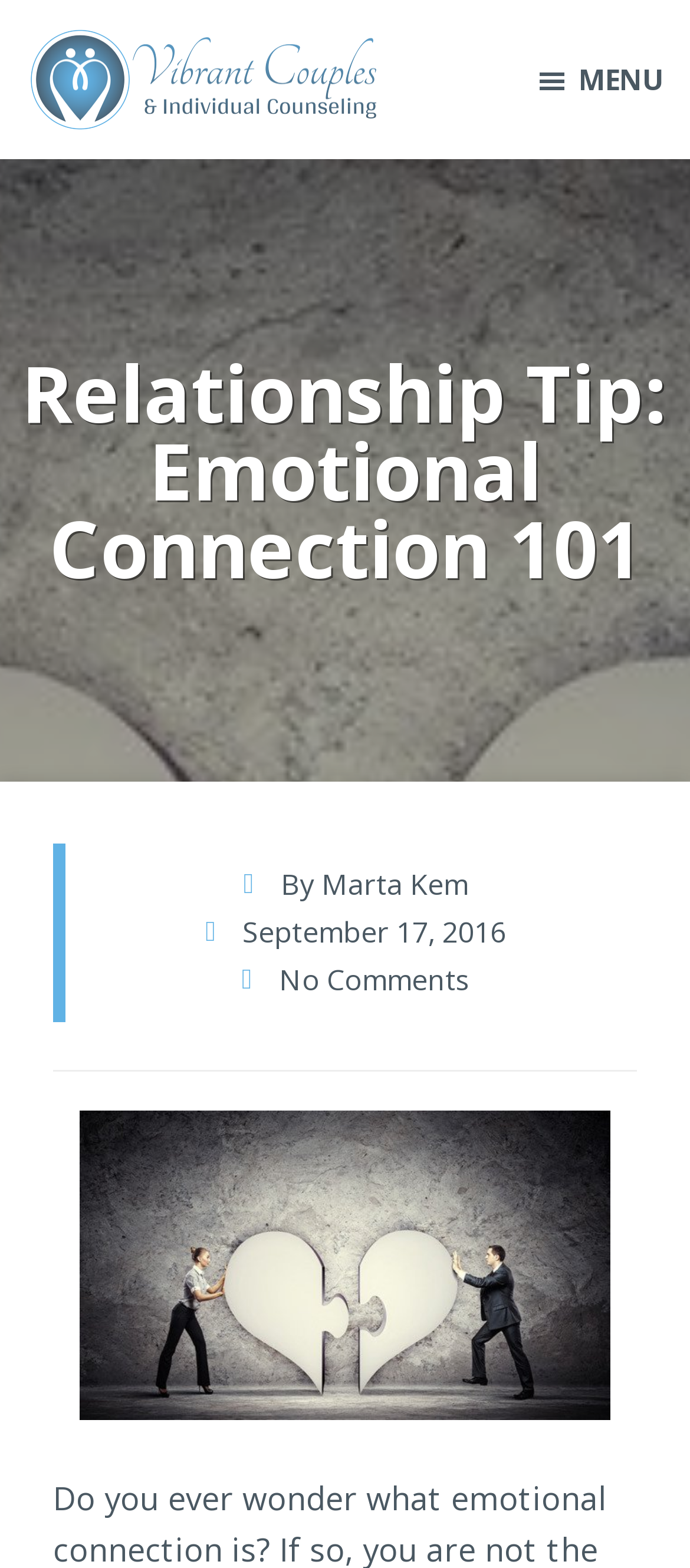Answer the following query concisely with a single word or phrase:
How many comments are there on the article 'Emotional Connection 101'?

No Comments